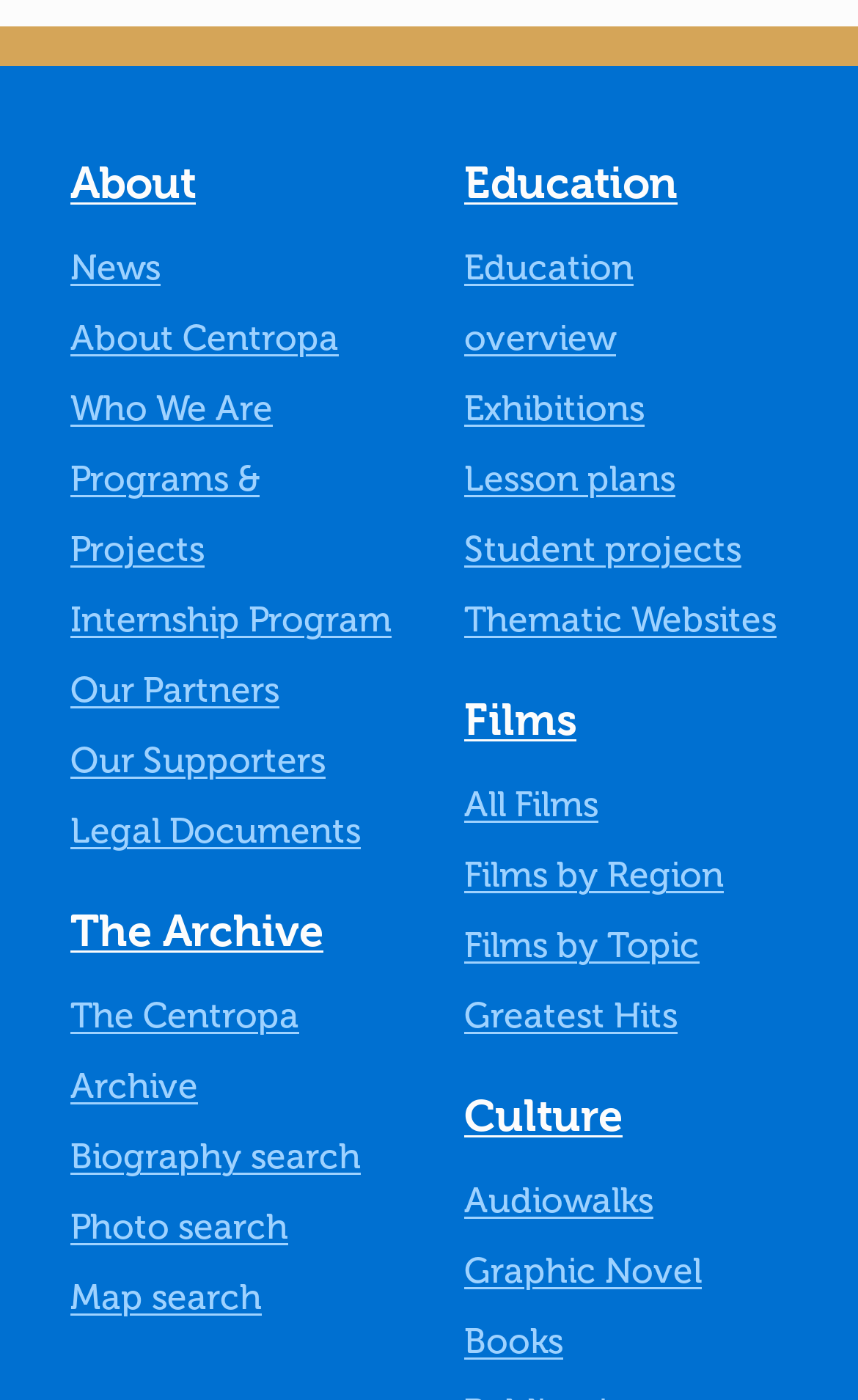Provide a single word or phrase answer to the question: 
What is the second link under the 'Films' button?

Films by Region